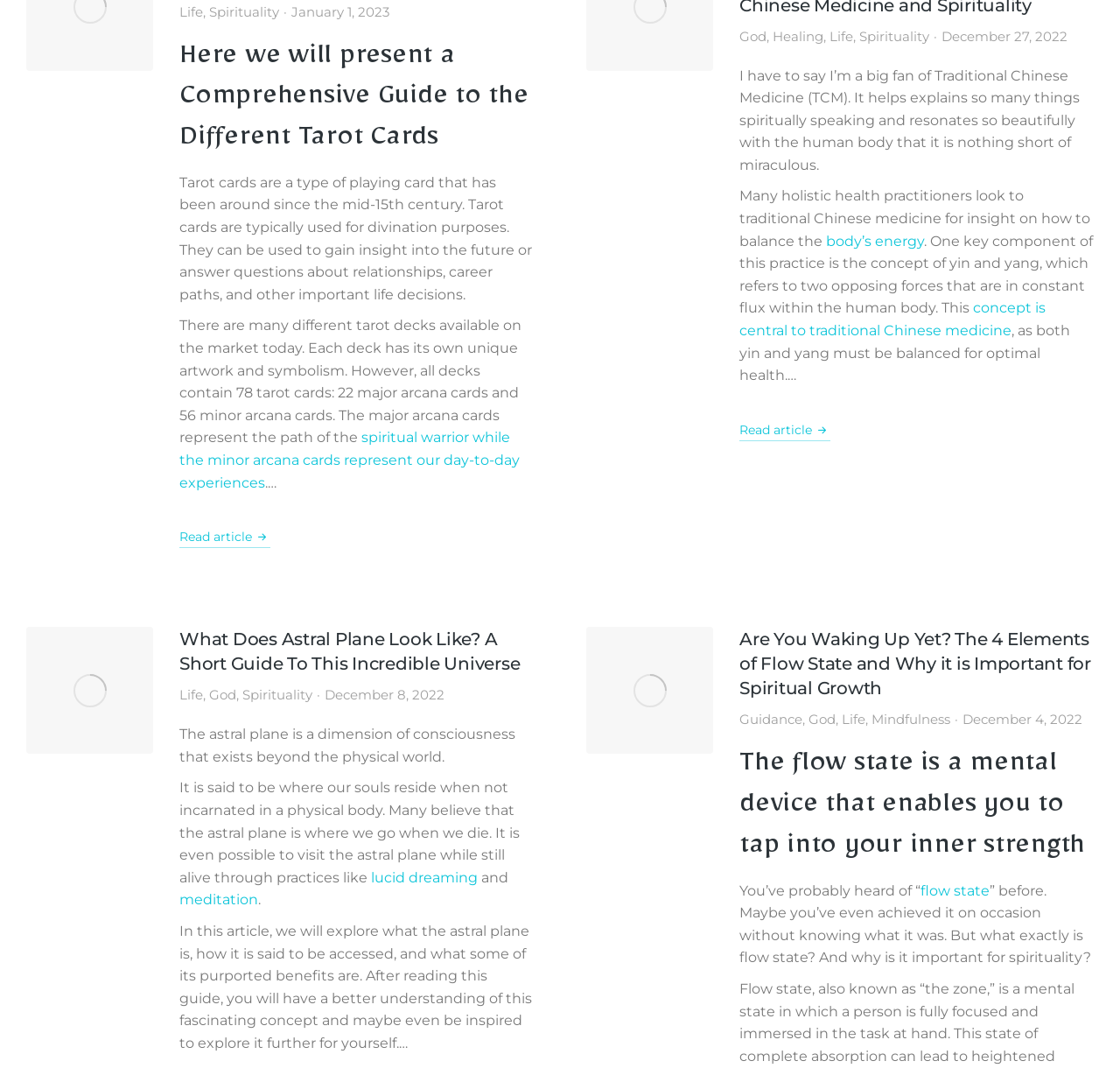What is the astral plane?
Look at the screenshot and give a one-word or phrase answer.

A dimension of consciousness